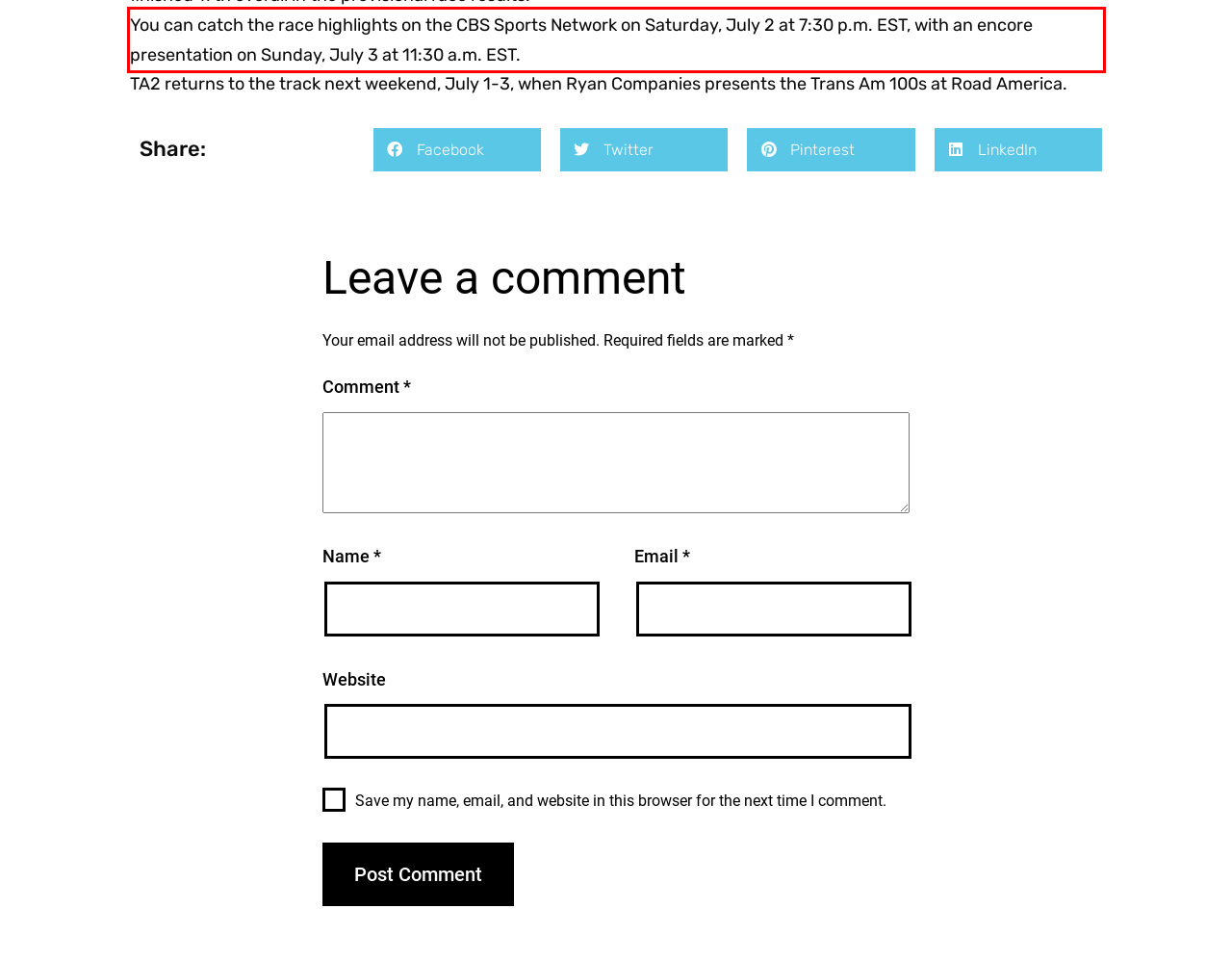Given a webpage screenshot, locate the red bounding box and extract the text content found inside it.

You can catch the race highlights on the CBS Sports Network on Saturday, July 2 at 7:30 p.m. EST, with an encore presentation on Sunday, July 3 at 11:30 a.m. EST.